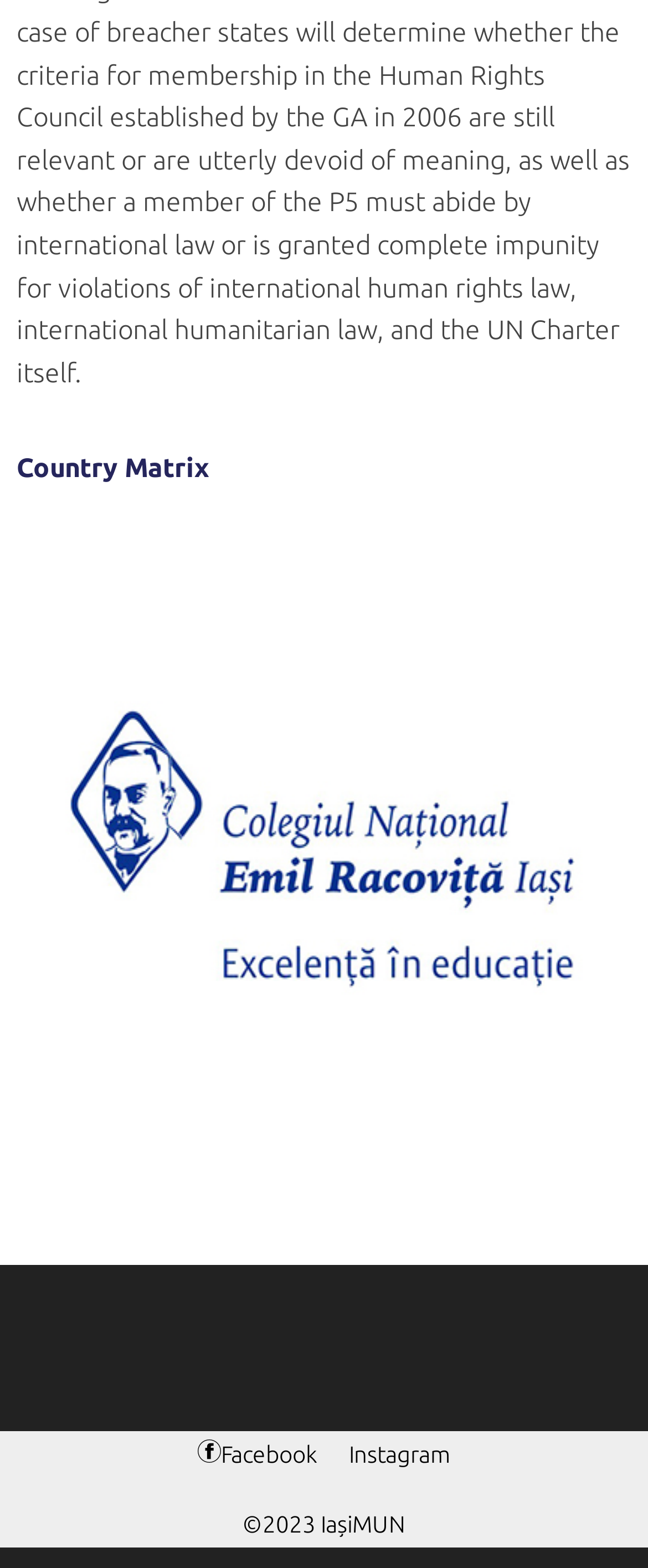Provide your answer to the question using just one word or phrase: What is the copyright year of the webpage?

2023